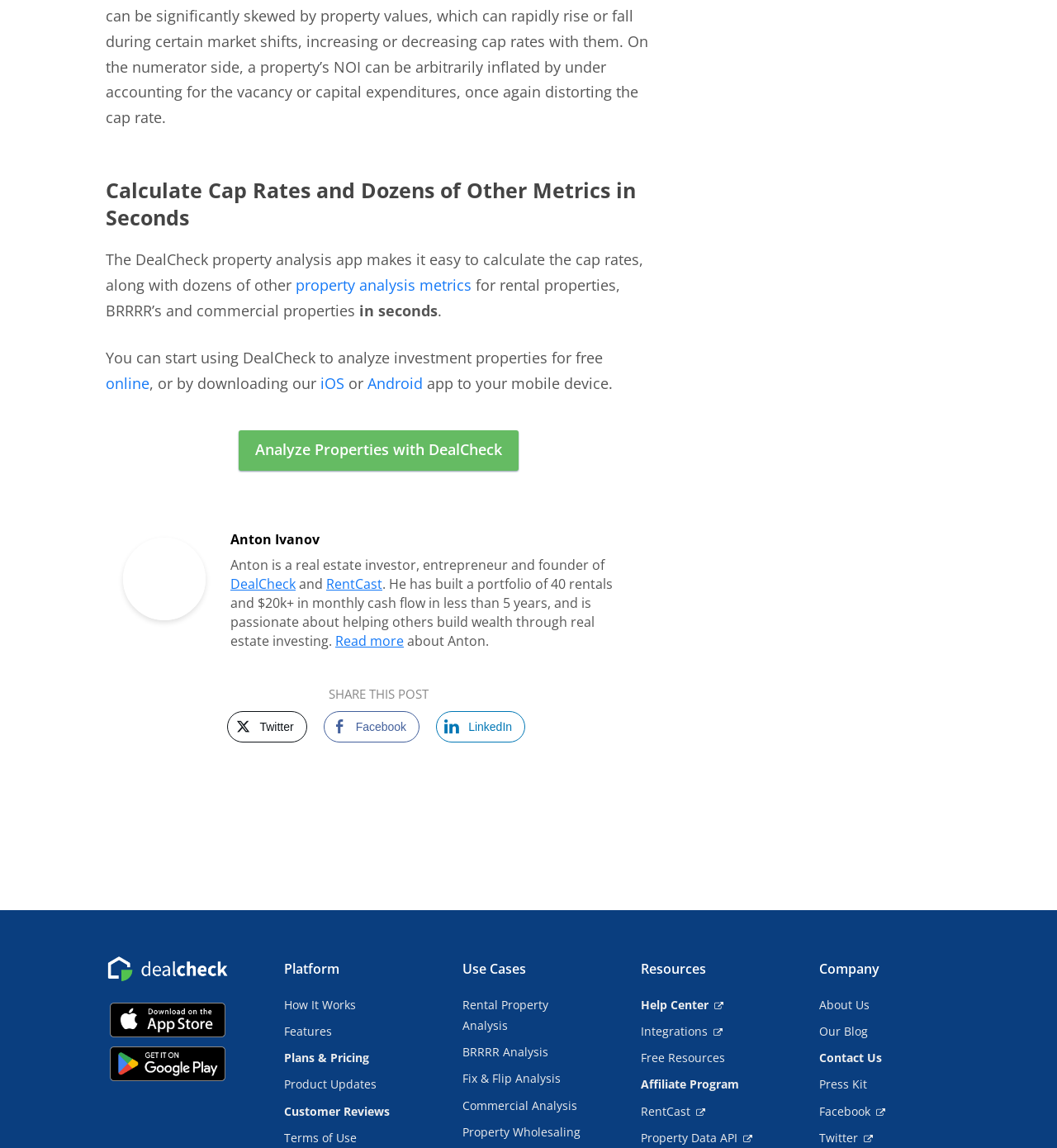Identify the bounding box coordinates of the area that should be clicked in order to complete the given instruction: "Learn about how it works". The bounding box coordinates should be four float numbers between 0 and 1, i.e., [left, top, right, bottom].

[0.269, 0.868, 0.337, 0.882]